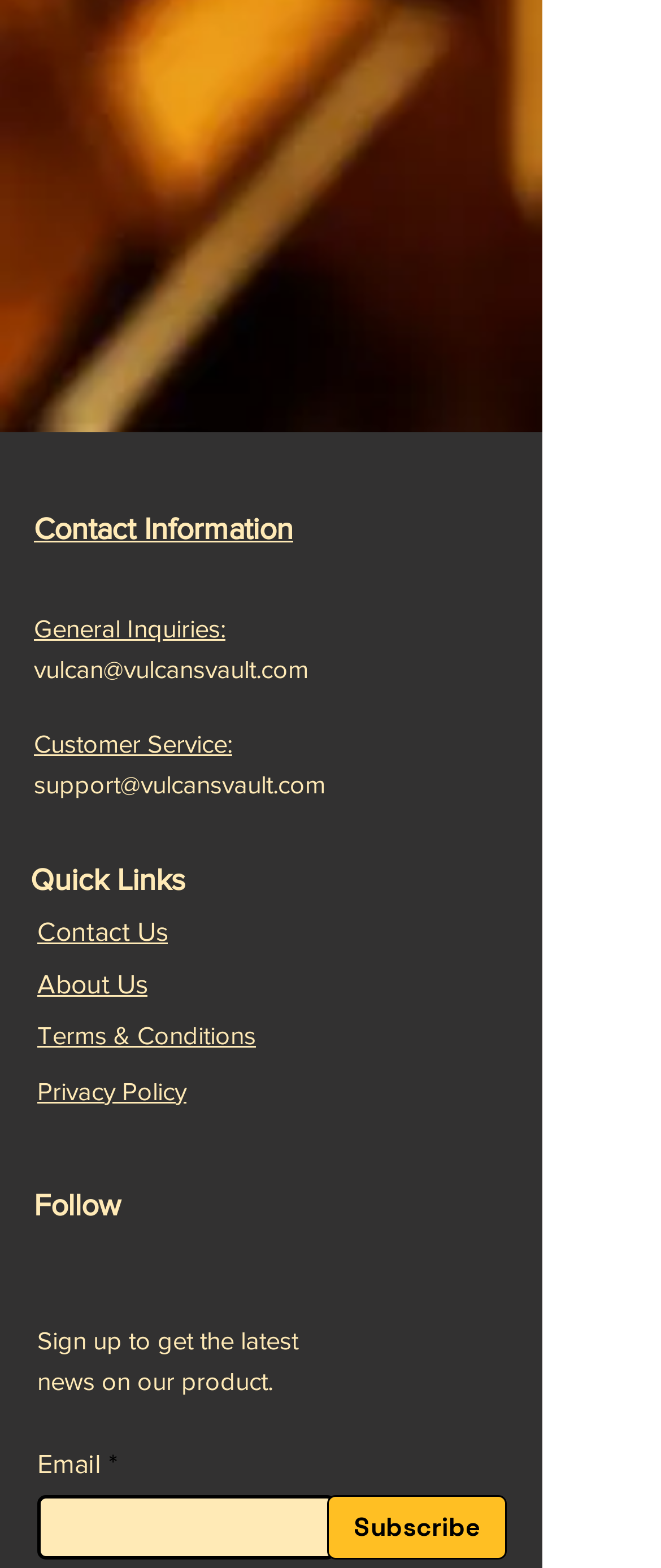Determine the bounding box of the UI component based on this description: "Terms & Conditions". The bounding box coordinates should be four float values between 0 and 1, i.e., [left, top, right, bottom].

[0.056, 0.651, 0.387, 0.669]